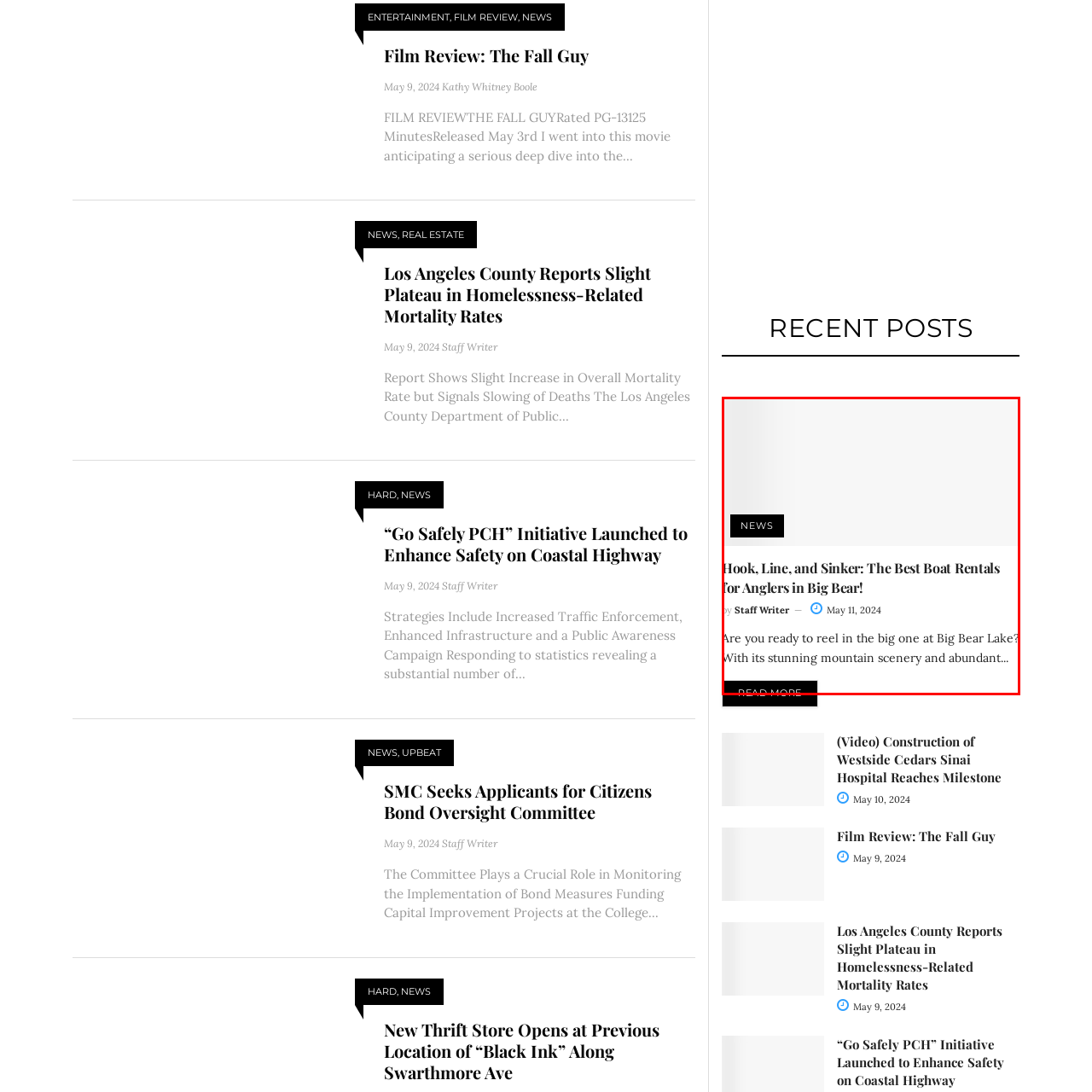Examine the content inside the red boundary in the image and give a detailed response to the following query: What is the publication date of the article?

The publication date of the article is explicitly mentioned in the caption as May 11, 2024, which indicates when the article was published.